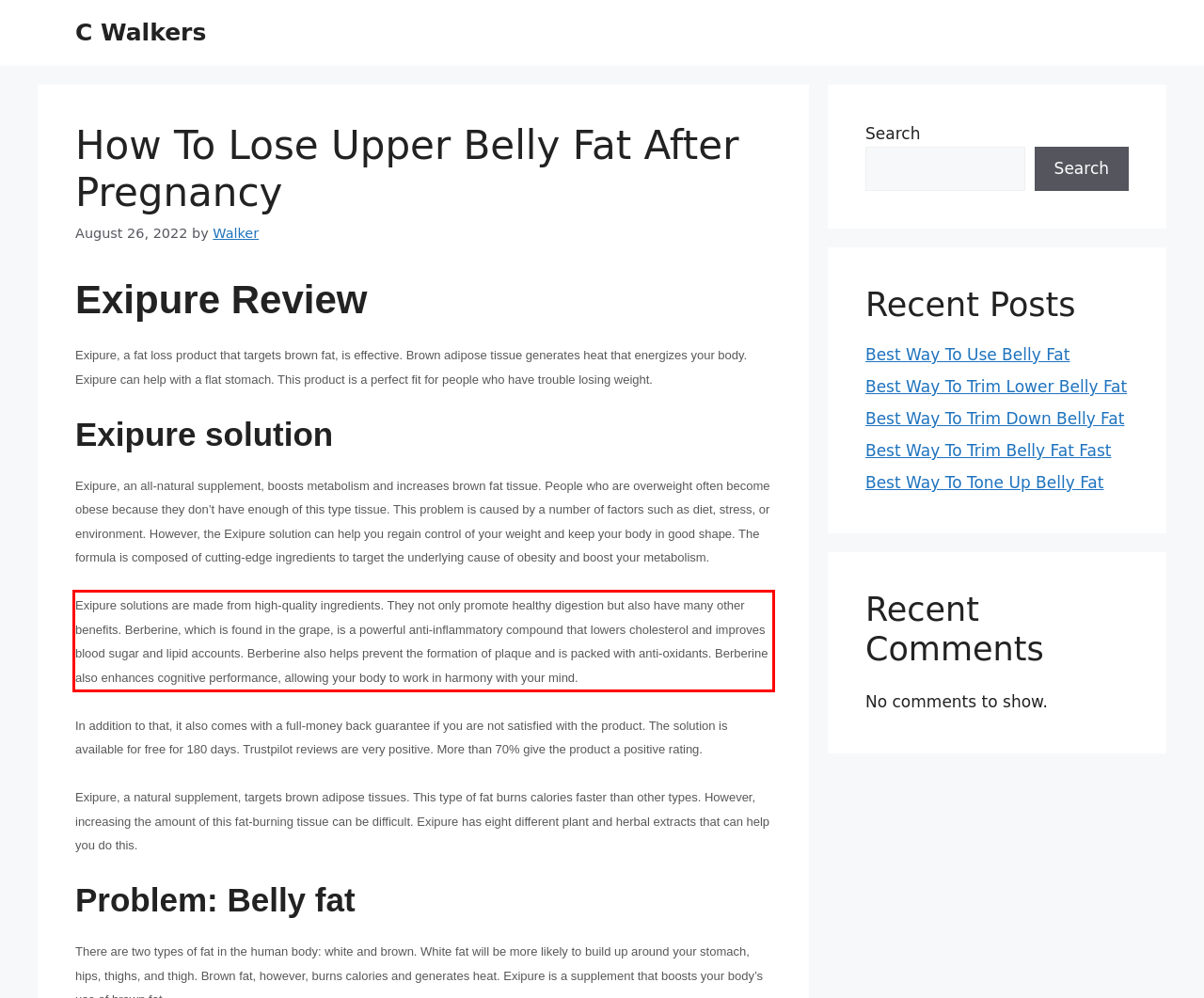Please extract the text content from the UI element enclosed by the red rectangle in the screenshot.

Exipure solutions are made from high-quality ingredients. They not only promote healthy digestion but also have many other benefits. Berberine, which is found in the grape, is a powerful anti-inflammatory compound that lowers cholesterol and improves blood sugar and lipid accounts. Berberine also helps prevent the formation of plaque and is packed with anti-oxidants. Berberine also enhances cognitive performance, allowing your body to work in harmony with your mind.